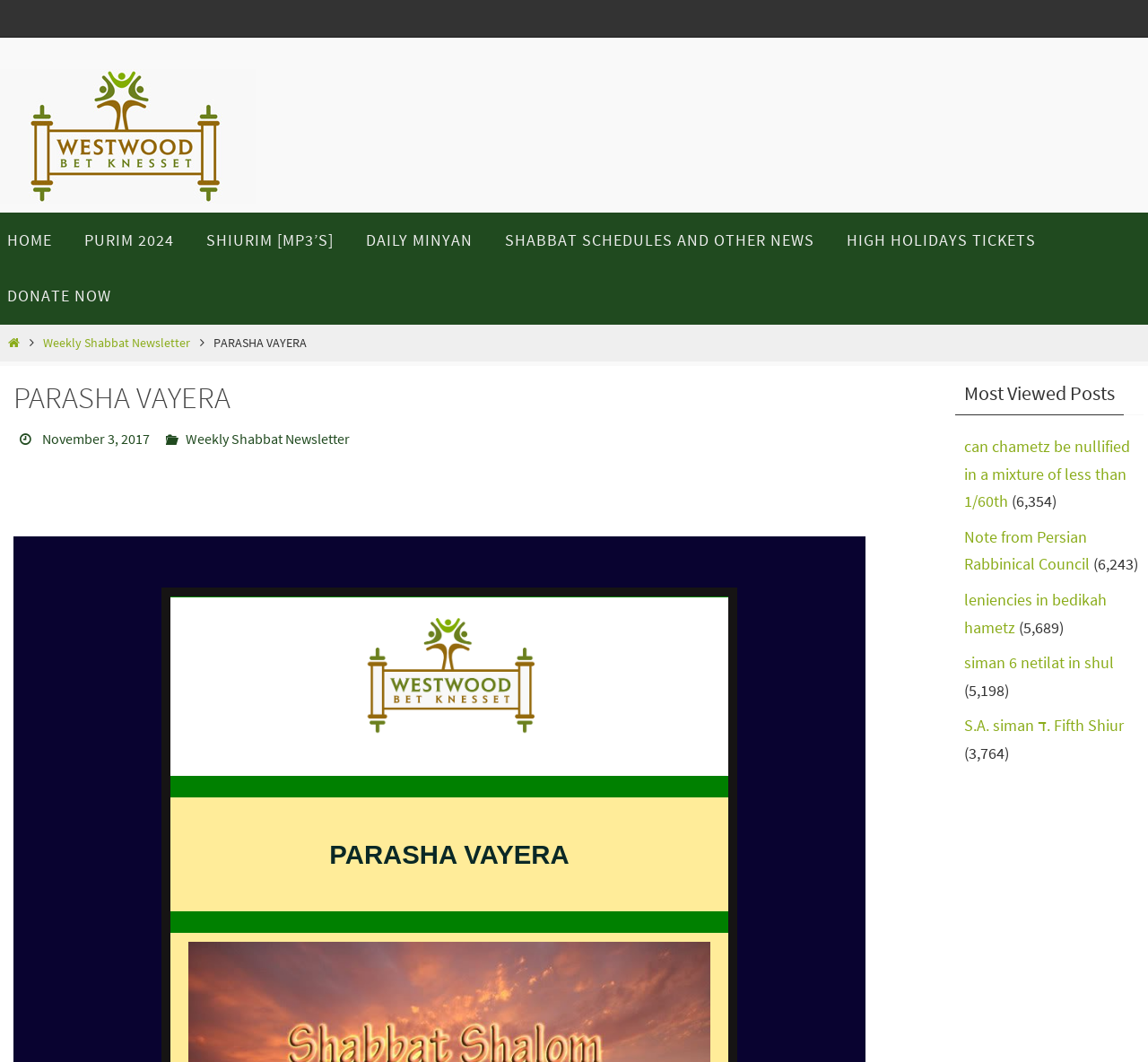Summarize the webpage in an elaborate manner.

The webpage is about Parasha Vayera from Westwood Bet Keneset. At the top, there is a logo image of Westwood Bet Keneset, accompanied by a link to the organization's homepage. Below the logo, there are several links to different sections of the website, including PURIM 2024, SHIURIM [MP3’S], DAILY MINYAN, SHABBAT SCHEDULES AND OTHER NEWS, and HIGH HOLIDAYS TICKETS.

On the left side, there is a navigation menu with links to the home page, Weekly Shabbat Newsletter, and other sections. The main content of the page is divided into two sections. The top section has a heading "PARASHA VAYERA" and displays the date "November 3, 2017" and categories. Below this section, there is a table with a single row and multiple columns, containing an image and some text.

The bottom section has a heading "Most Viewed Posts" and lists several links to articles, each accompanied by a view count in parentheses. The articles are listed in a vertical column, with the most viewed article at the top. The titles of the articles include "can chametz be nullified in a mixture of less than 1/60th", "Note from Persian Rabbinical Council", "leniencies in bedikah hametz", "siman 6 netilat in shul", and "S.A. siman ד. Fifth Shiur".